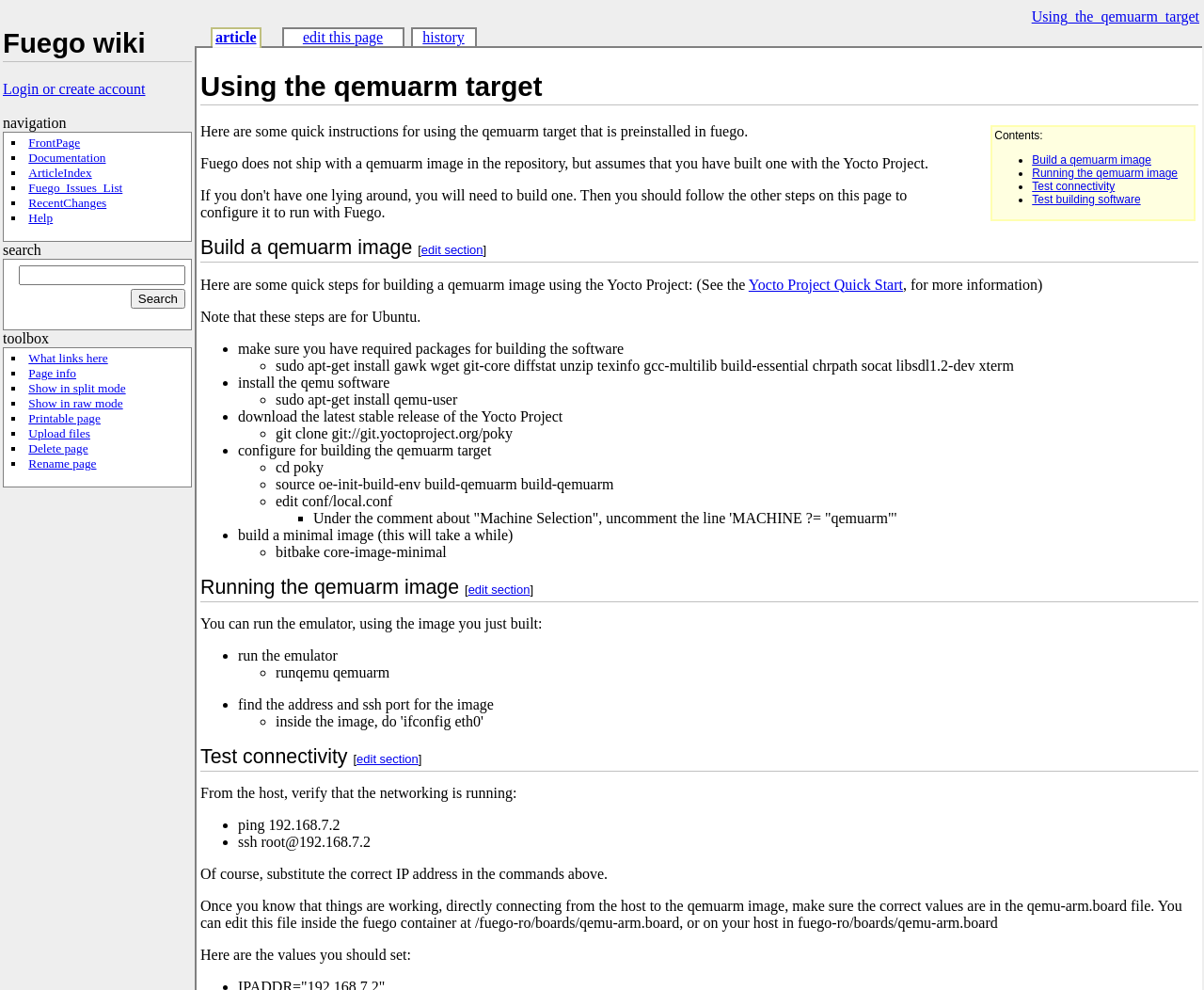Please find the bounding box for the UI element described by: "article".

[0.179, 0.029, 0.213, 0.046]